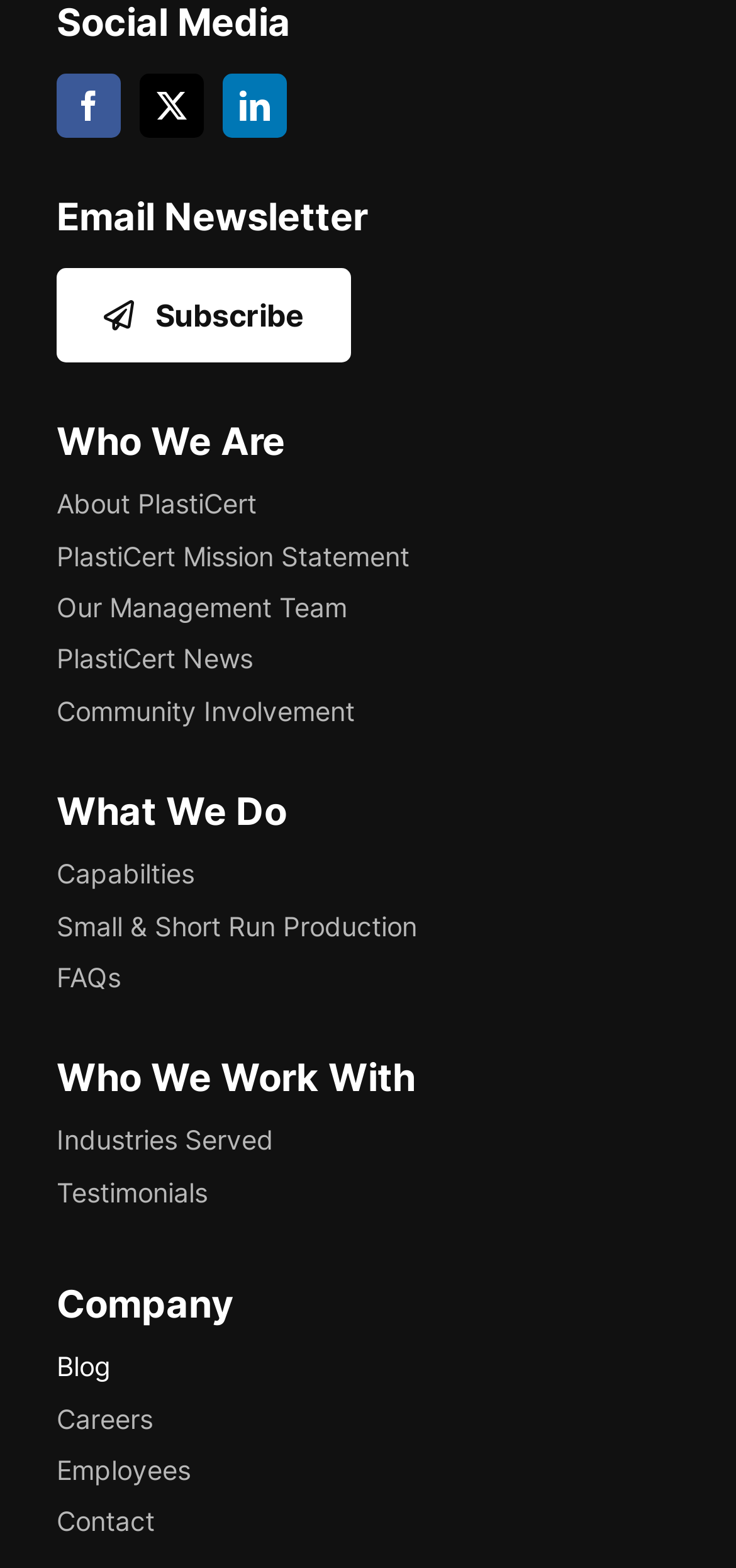Please locate the clickable area by providing the bounding box coordinates to follow this instruction: "Learn about PlastiCert's mission statement".

[0.077, 0.341, 0.923, 0.368]